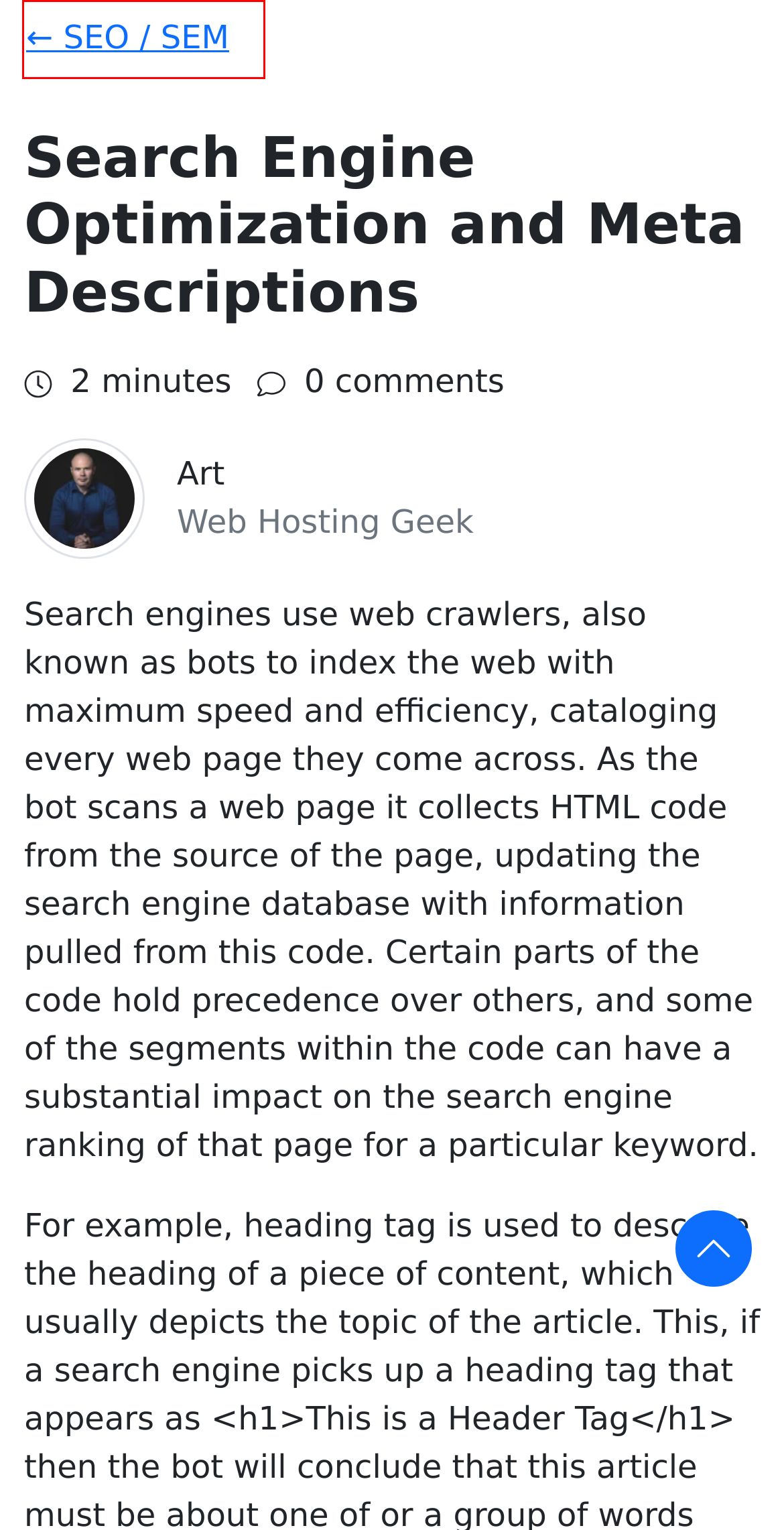Examine the screenshot of a webpage with a red bounding box around a UI element. Your task is to identify the webpage description that best corresponds to the new webpage after clicking the specified element. The given options are:
A. heading tag | Web Hosting Geeks' Blog
B. Dedicated Hosting | Web Hosting Geeks' Blog
C. Shared Hosting | Web Hosting Geeks' Blog
D. Apache | Linux Tutorials for Beginners
E. SEO / SEM | Web Hosting Geeks' Blog
F. How Web Hosting Aids in SEO | Web Hosting Geeks' Blog
G. Art | Web Hosting Geeks' Blog
H. WebHostingGeeks.com

E